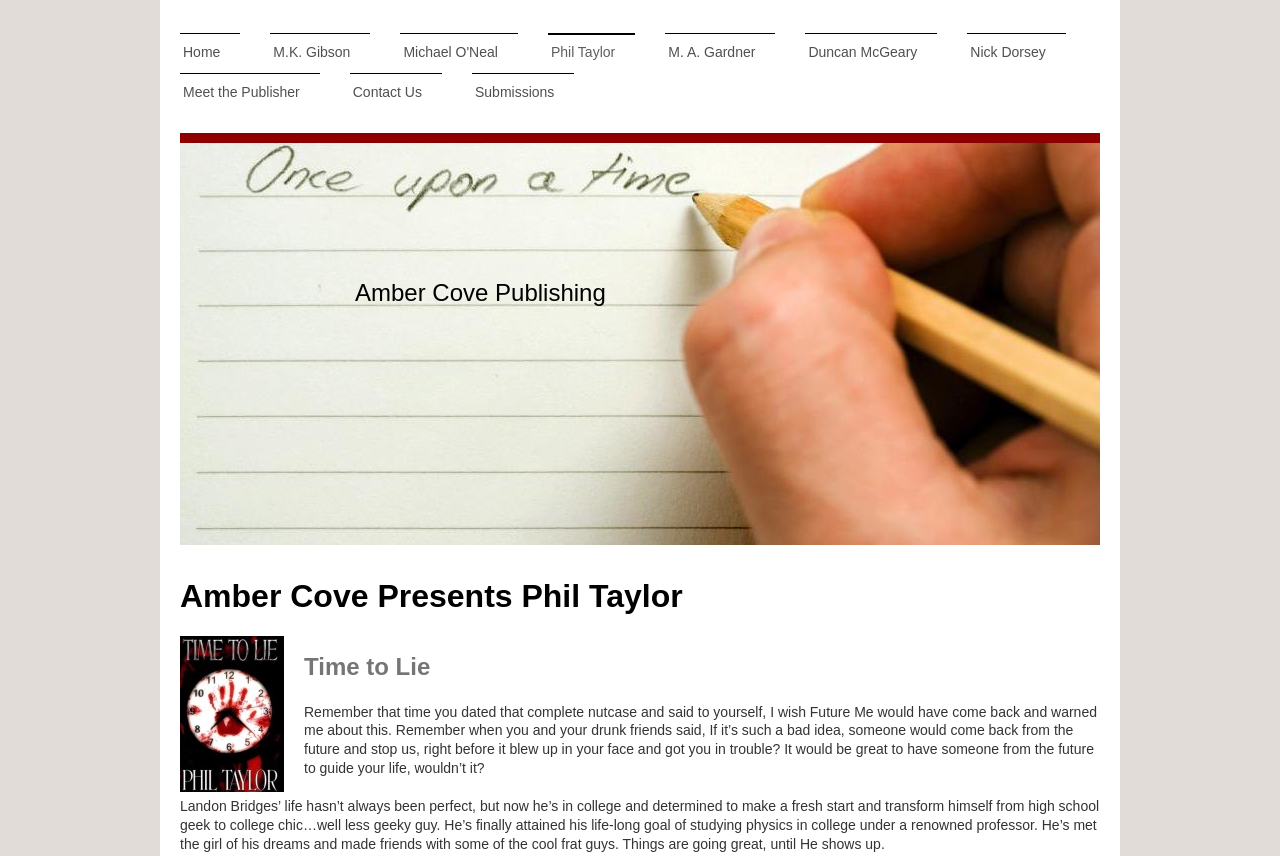Identify the bounding box coordinates of the element to click to follow this instruction: 'submit a manuscript'. Ensure the coordinates are four float values between 0 and 1, provided as [left, top, right, bottom].

[0.369, 0.085, 0.449, 0.132]